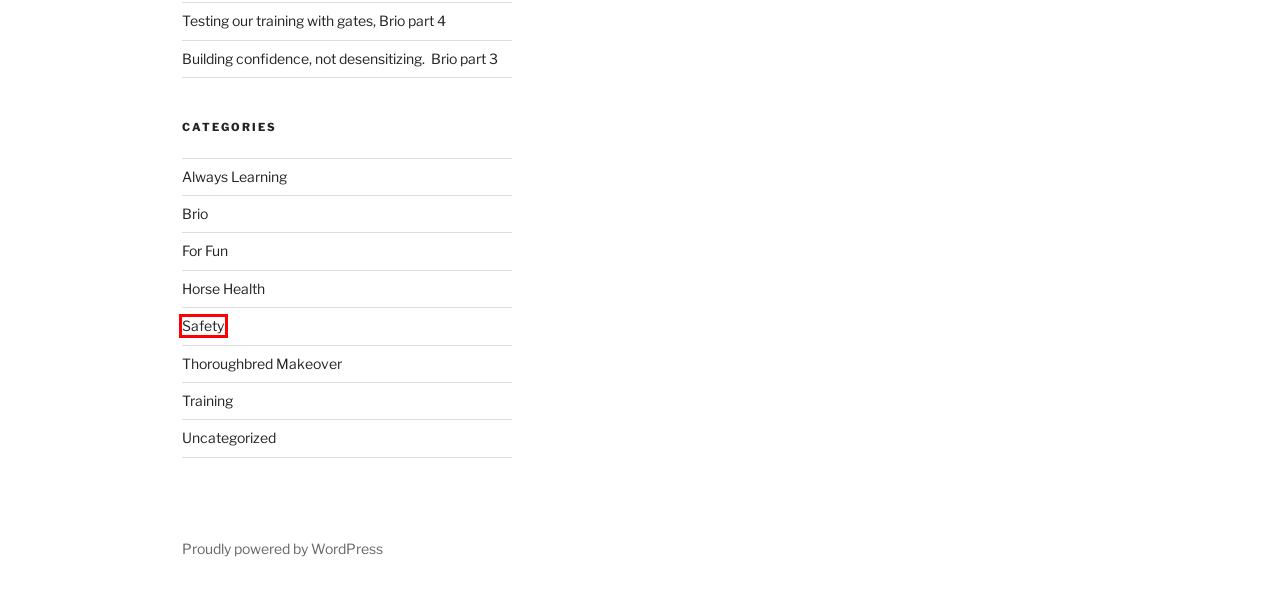You have been given a screenshot of a webpage with a red bounding box around a UI element. Select the most appropriate webpage description for the new webpage that appears after clicking the element within the red bounding box. The choices are:
A. Blog Tool, Publishing Platform, and CMS – WordPress.org
B. Training – HC Equestrian
C. Always Learning – HC Equestrian
D. Uncategorized – HC Equestrian
E. Brio – HC Equestrian
F. Horse Health – HC Equestrian
G. Safety – HC Equestrian
H. Testing our training with gates, Brio part 4 – HC Equestrian

G